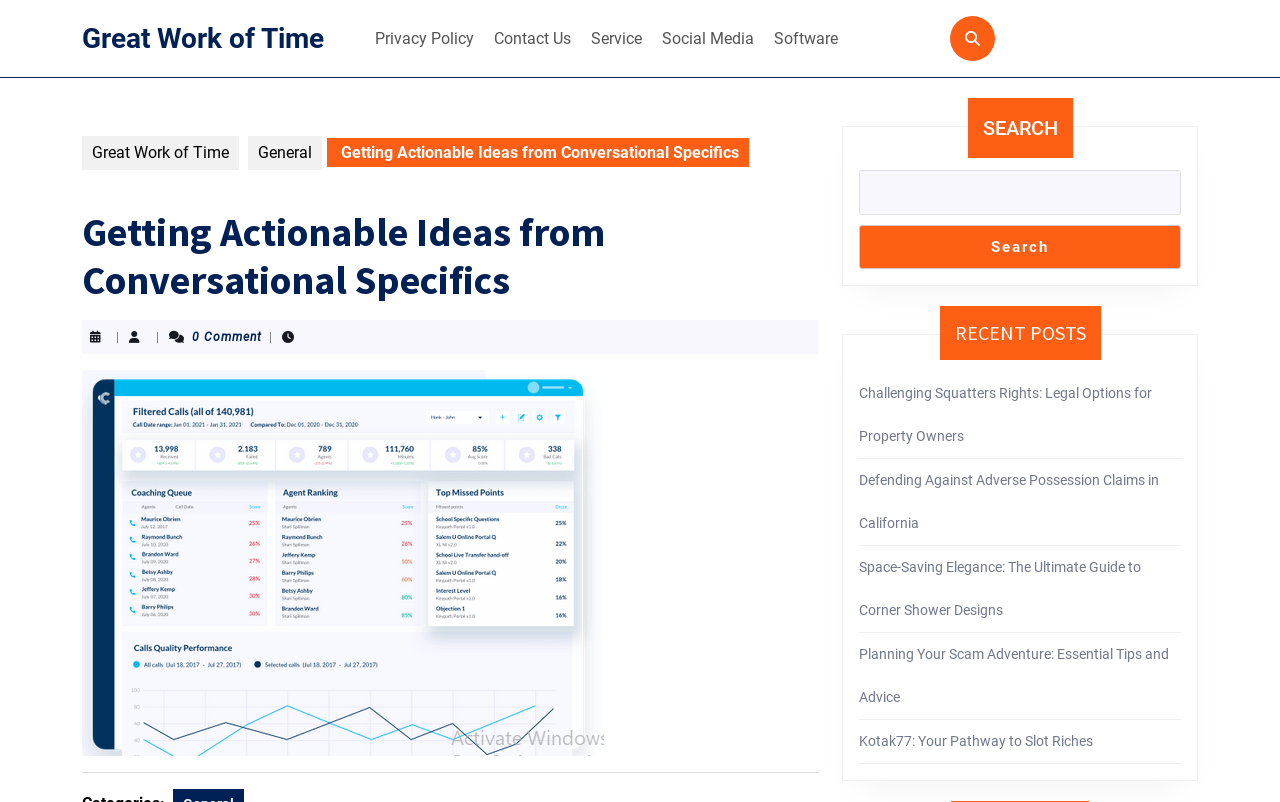What is the orientation of the separator element below the post thumbnail image?
Look at the image and answer with only one word or phrase.

Horizontal